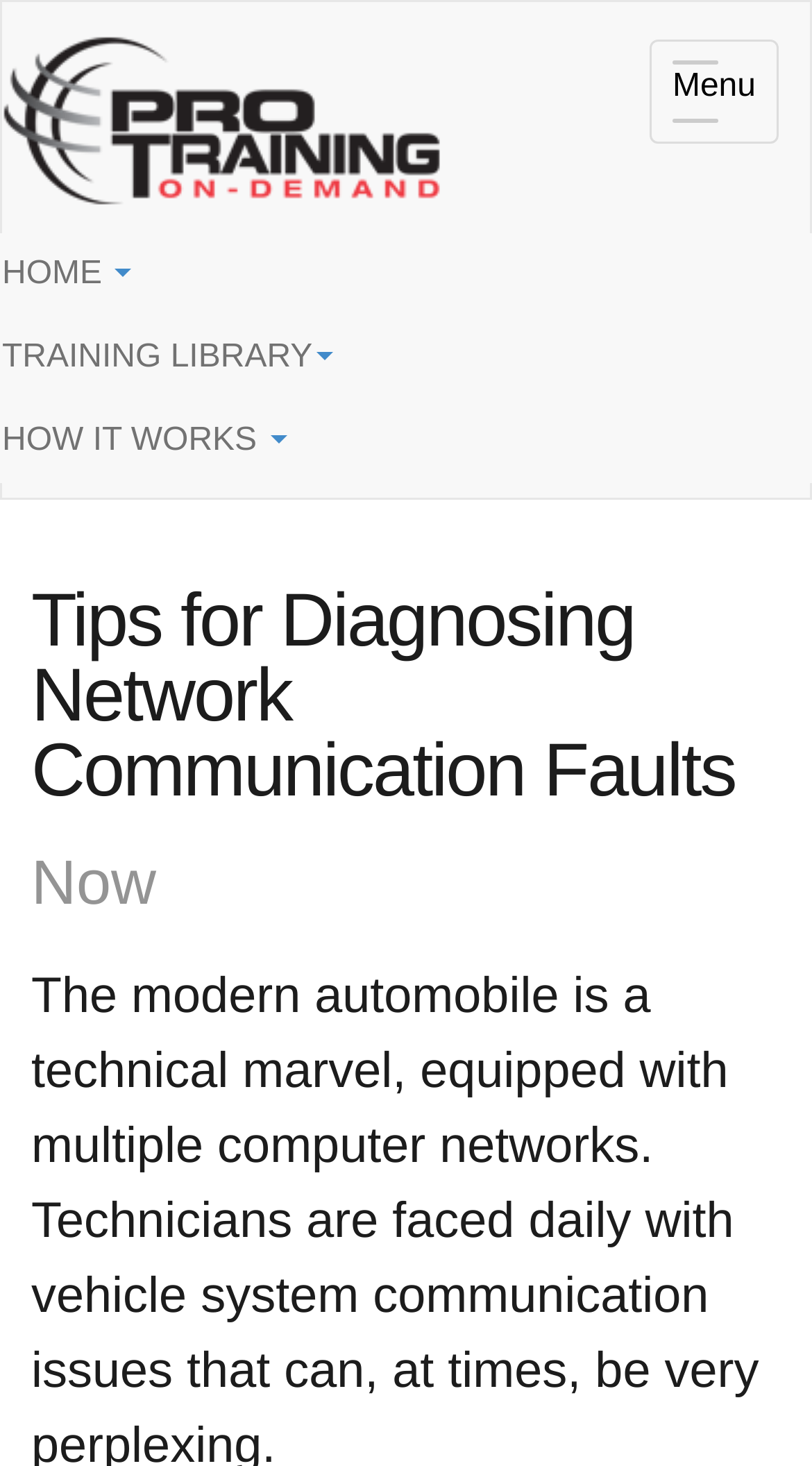Please specify the bounding box coordinates in the format (top-left x, top-left y, bottom-right x, bottom-right y), with values ranging from 0 to 1. Identify the bounding box for the UI component described as follows: Home

None